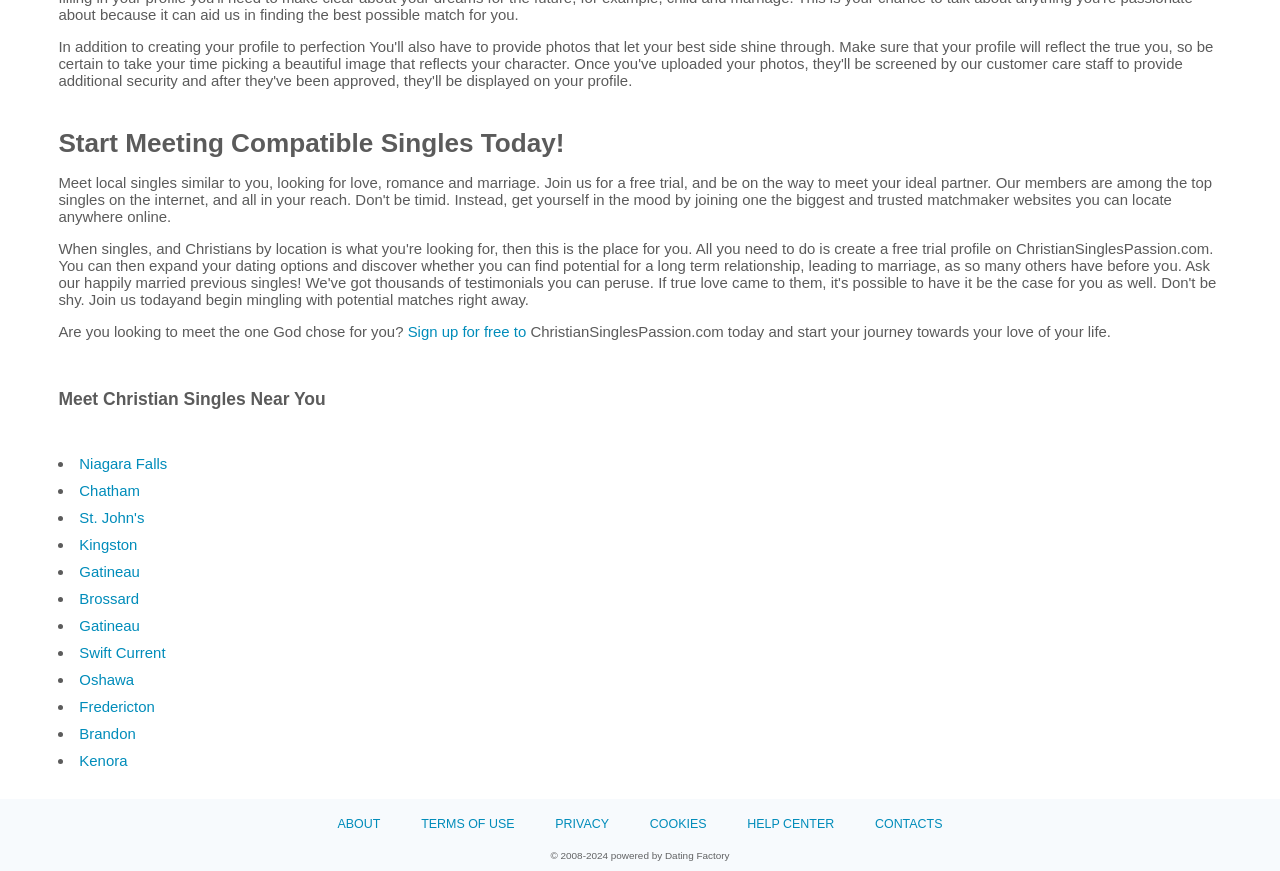What are the links available at the bottom of the webpage?
Please provide a comprehensive answer to the question based on the webpage screenshot.

The webpage has multiple links at the bottom, including 'ABOUT', 'TERMS OF USE', 'PRIVACY', 'COOKIES', 'HELP CENTER', and 'CONTACTS', which provide additional information and resources to users.